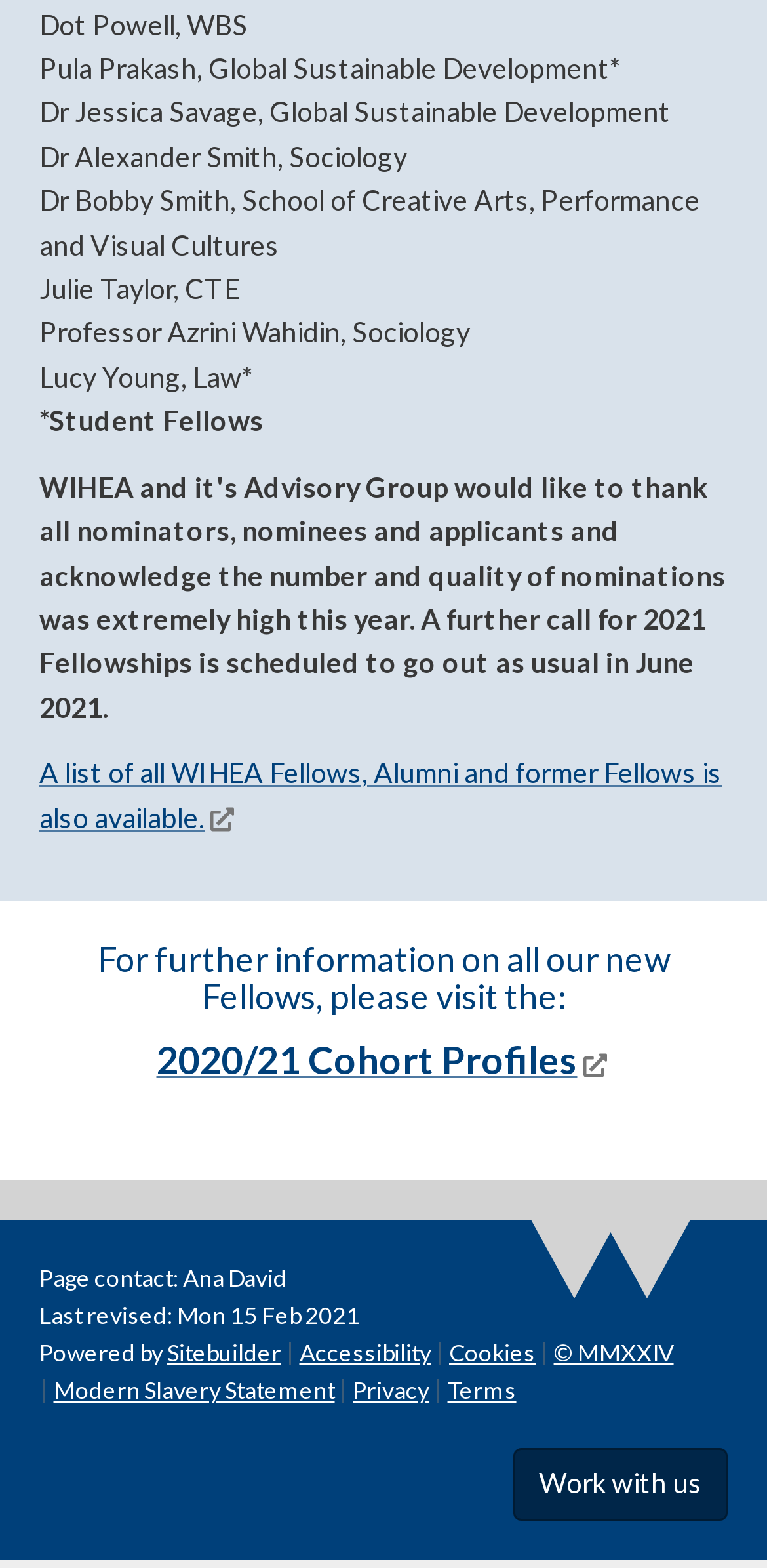Determine the bounding box coordinates for the area that should be clicked to carry out the following instruction: "Check the page contact information".

[0.051, 0.806, 0.374, 0.825]